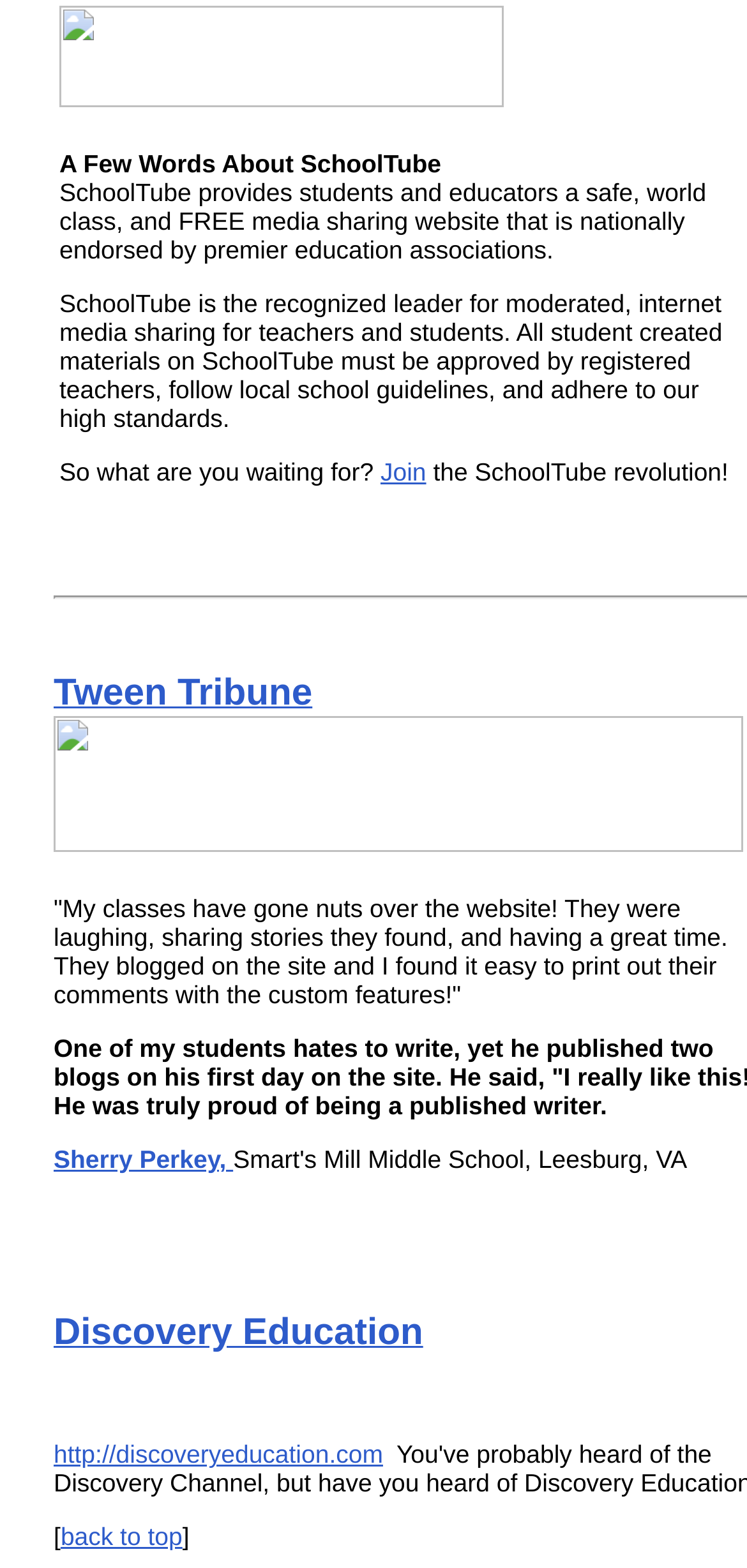Locate the bounding box coordinates of the element that needs to be clicked to carry out the instruction: "Visit Tween Tribune". The coordinates should be given as four float numbers ranging from 0 to 1, i.e., [left, top, right, bottom].

[0.072, 0.428, 0.418, 0.455]